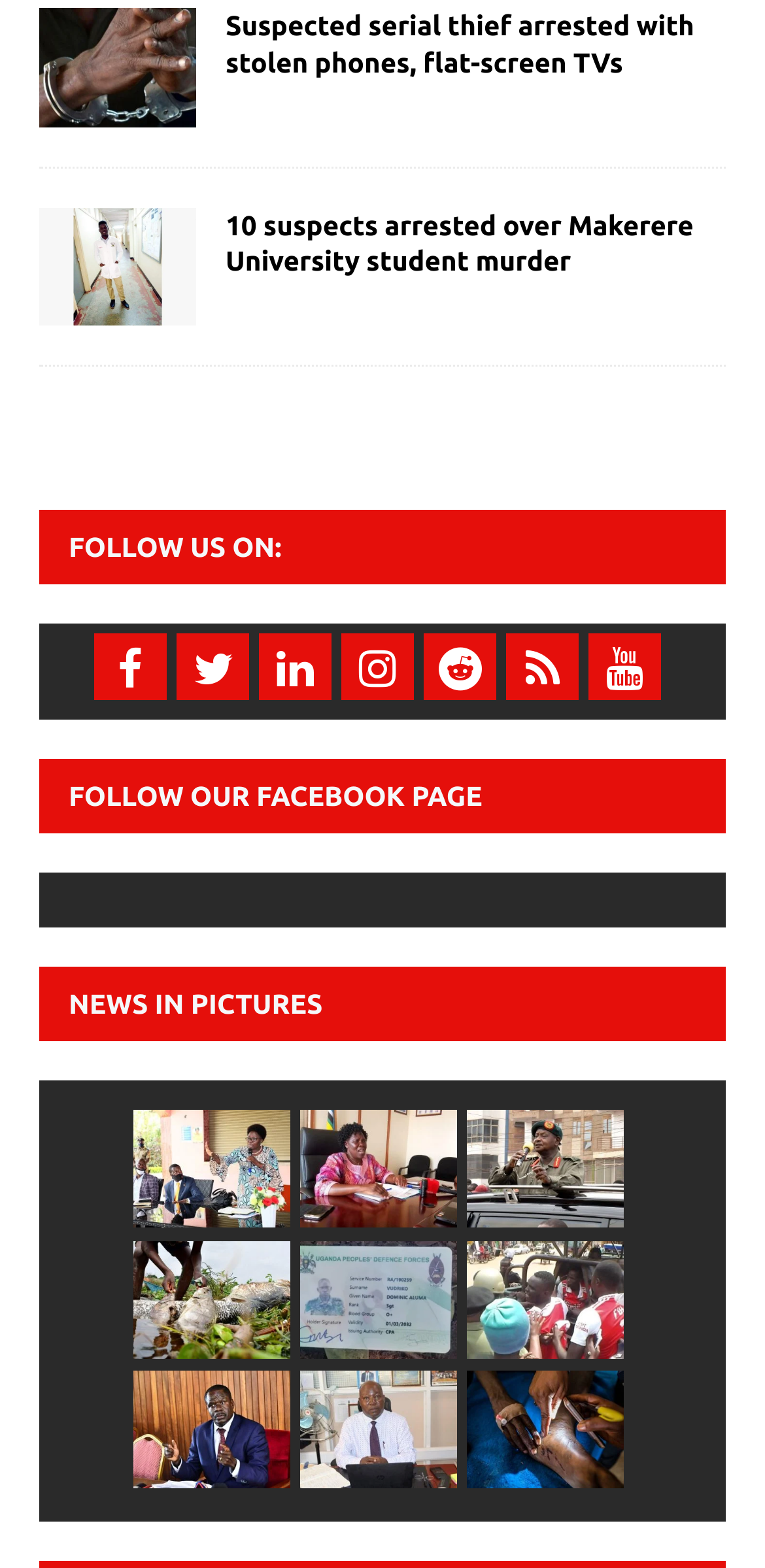Determine the bounding box coordinates for the element that should be clicked to follow this instruction: "Follow the Facebook page". The coordinates should be given as four float numbers between 0 and 1, in the format [left, top, right, bottom].

[0.123, 0.404, 0.218, 0.446]